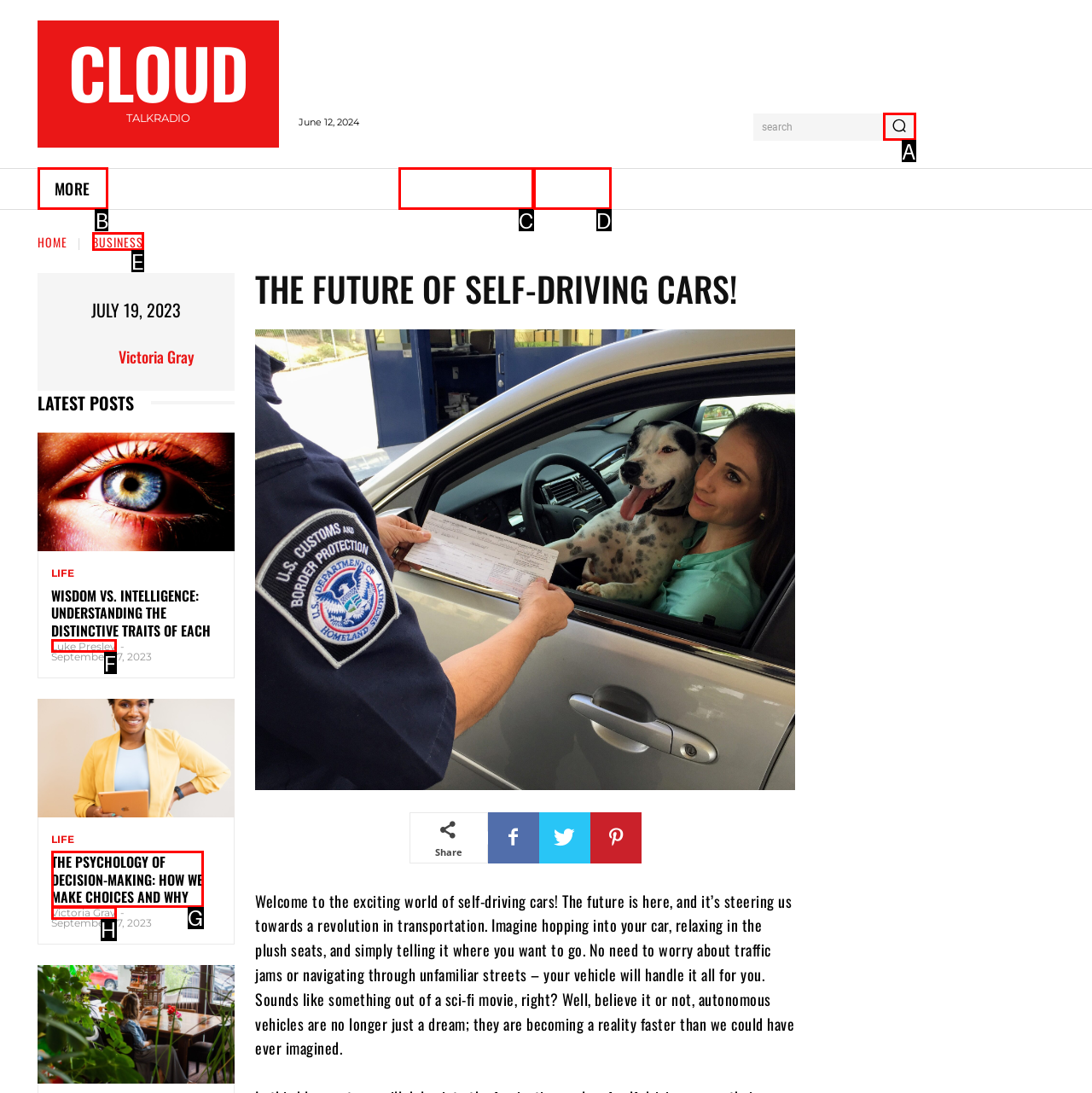Find the HTML element that corresponds to the description: parent_node: search aria-label="Search". Indicate your selection by the letter of the appropriate option.

A